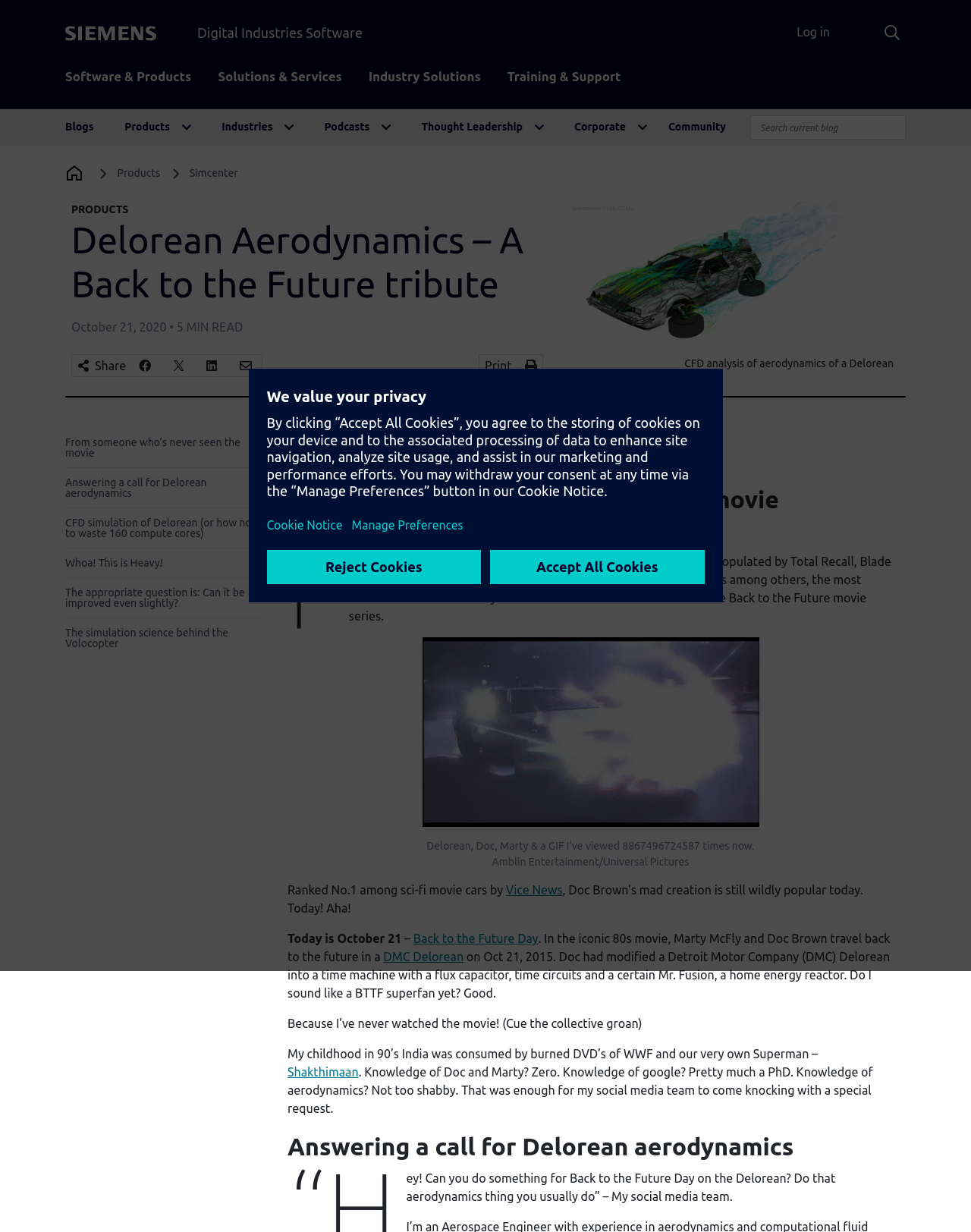Highlight the bounding box coordinates of the element that should be clicked to carry out the following instruction: "Log in". The coordinates must be given as four float numbers ranging from 0 to 1, i.e., [left, top, right, bottom].

[0.821, 0.02, 0.855, 0.031]